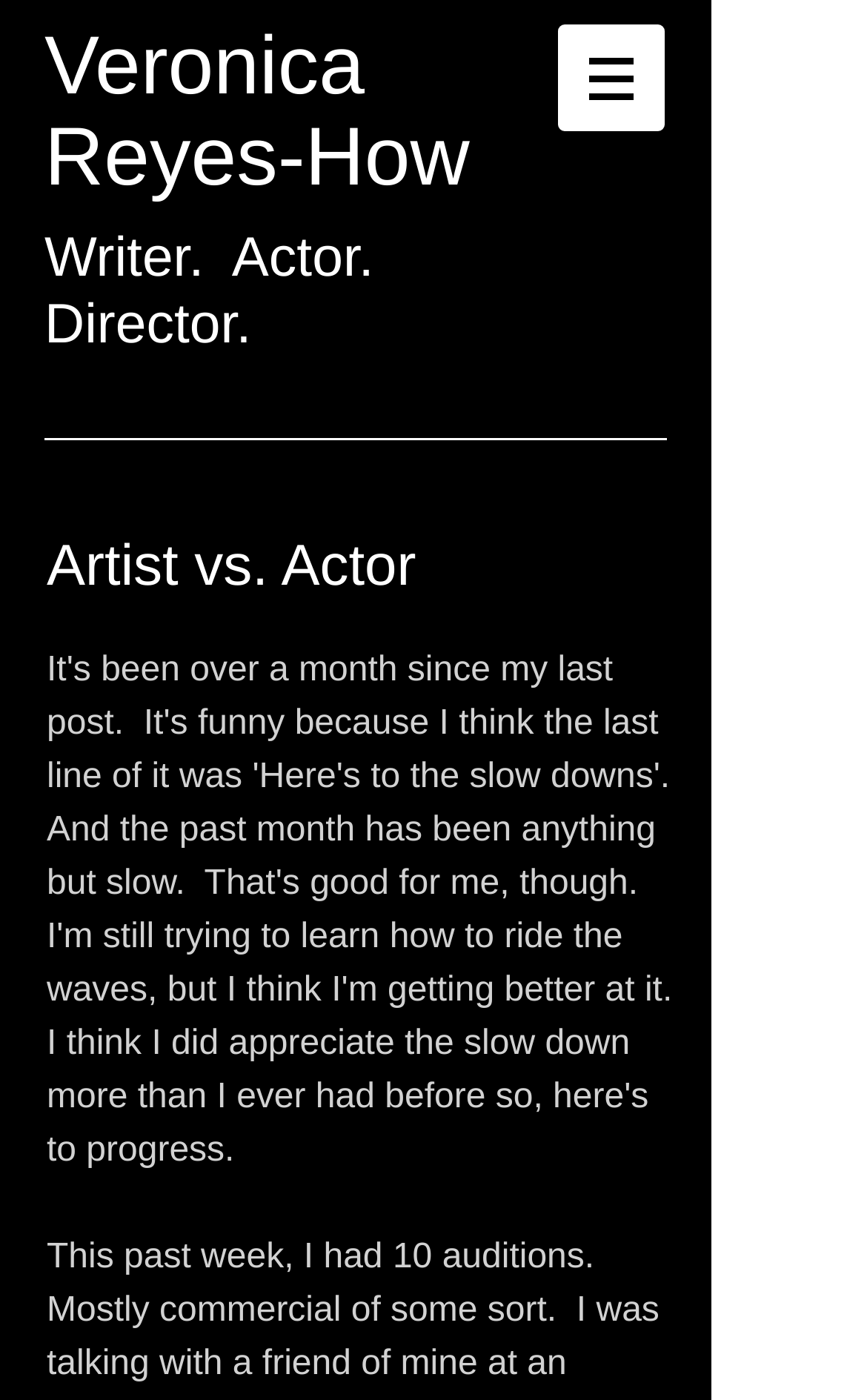What is the purpose of the image in the navigation menu?
Using the visual information, respond with a single word or phrase.

Has a popup menu